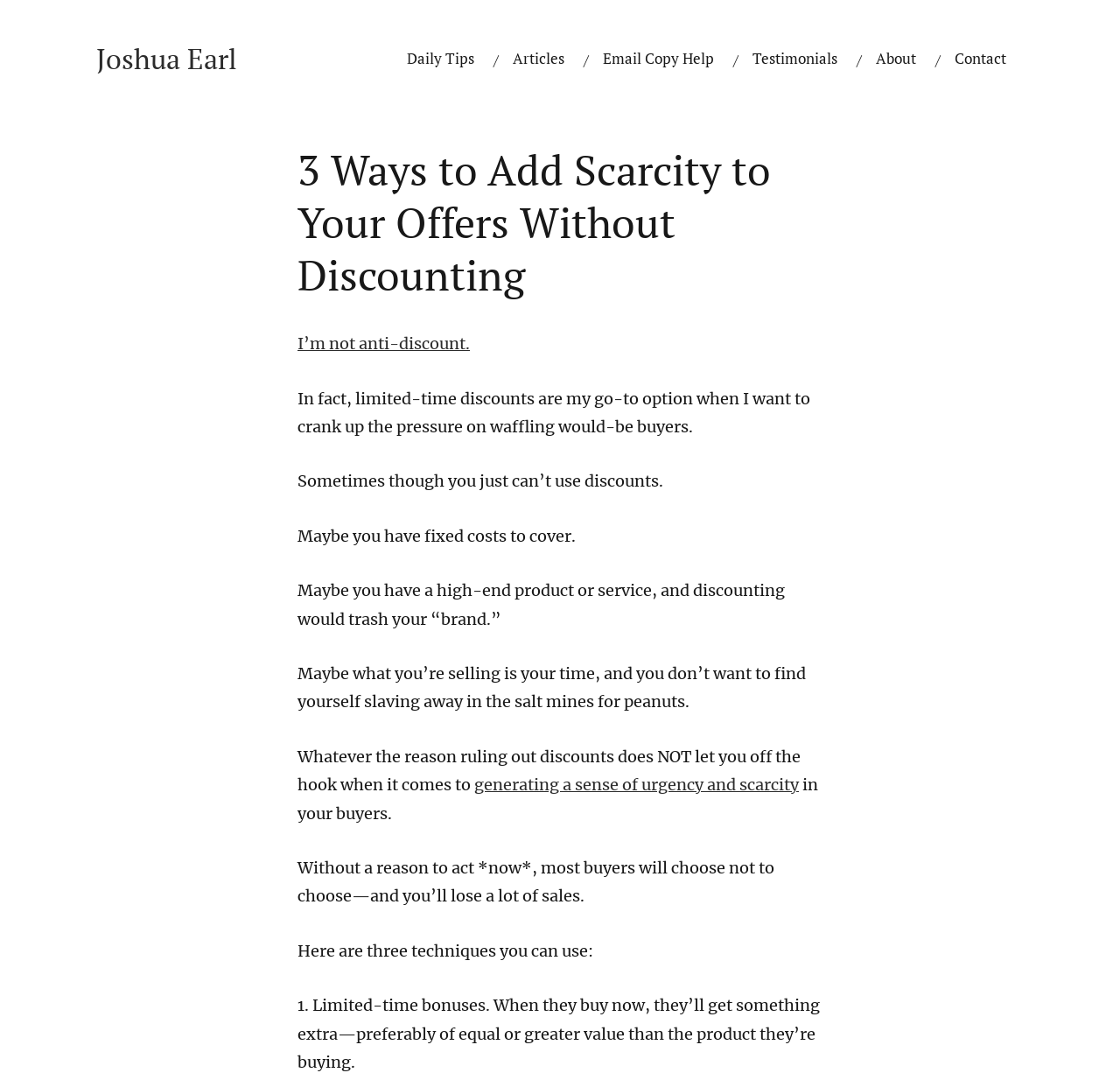Why might discounting not be an option?
Answer the question using a single word or phrase, according to the image.

Fixed costs or brand image